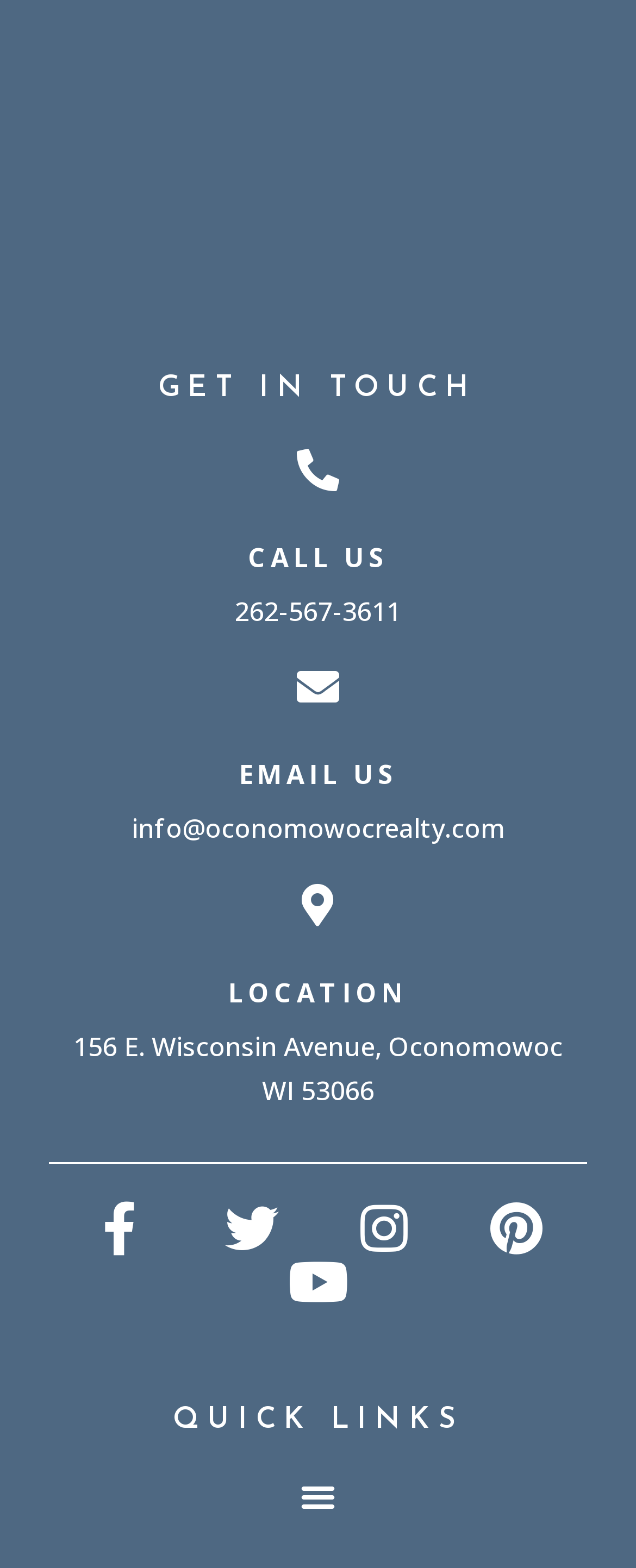Locate the bounding box coordinates of the clickable area needed to fulfill the instruction: "Toggle Menu".

[0.458, 0.937, 0.542, 0.971]